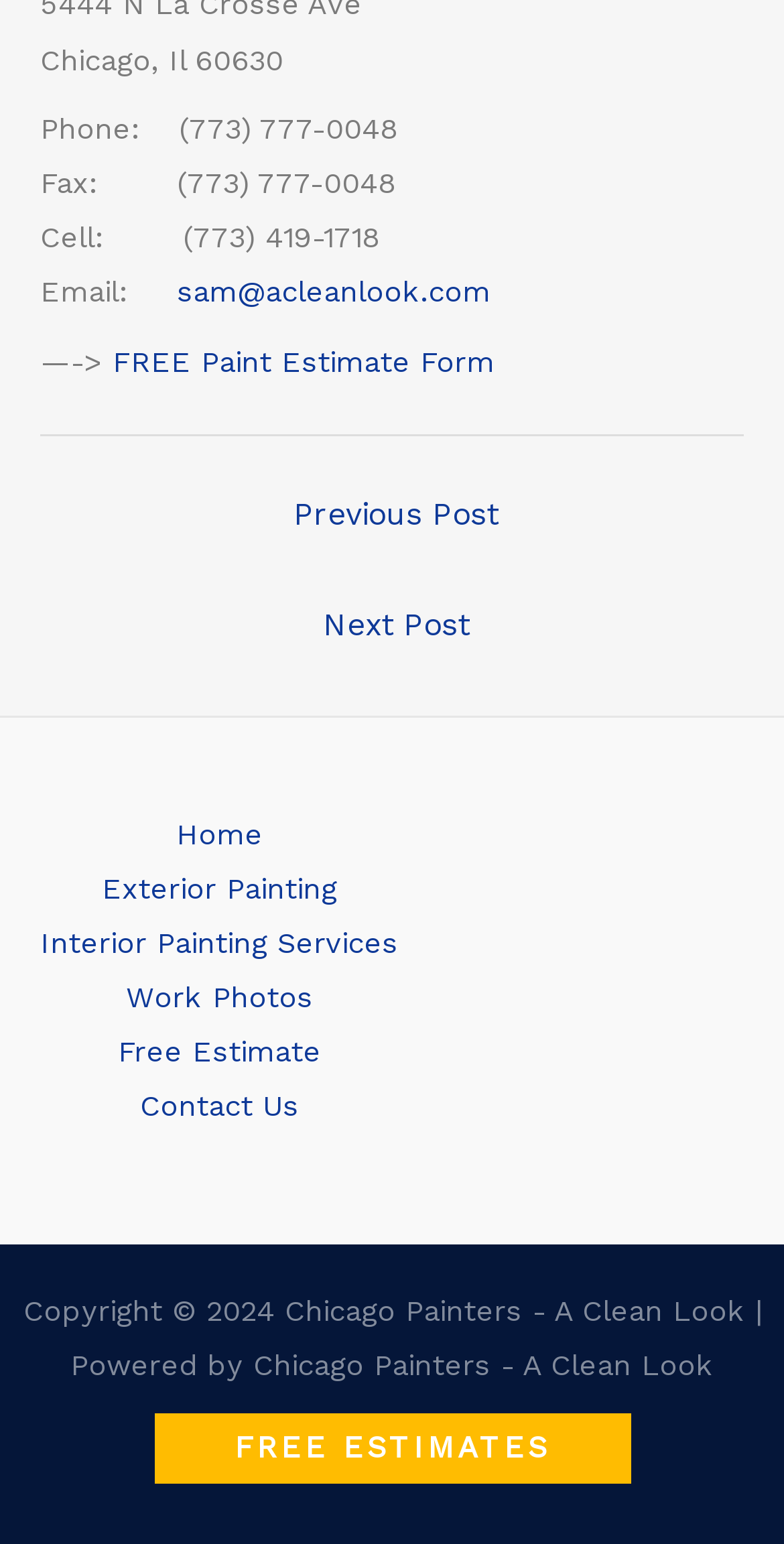Given the webpage screenshot, identify the bounding box of the UI element that matches this description: "FREE Paint Estimate Form".

[0.144, 0.222, 0.631, 0.246]